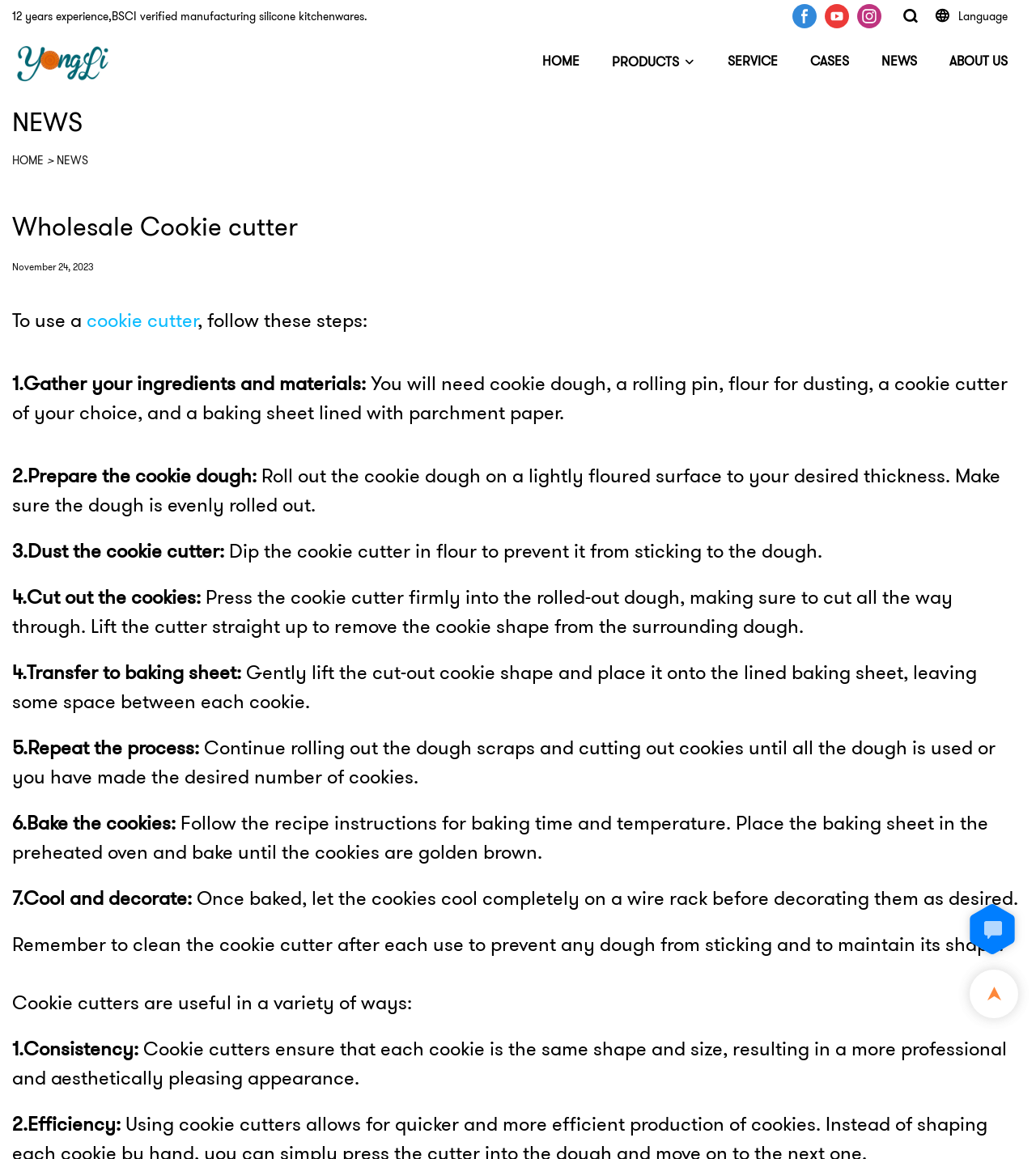Please identify the bounding box coordinates of the element's region that I should click in order to complete the following instruction: "Click on the Facebook link". The bounding box coordinates consist of four float numbers between 0 and 1, i.e., [left, top, right, bottom].

[0.761, 0.0, 0.792, 0.028]